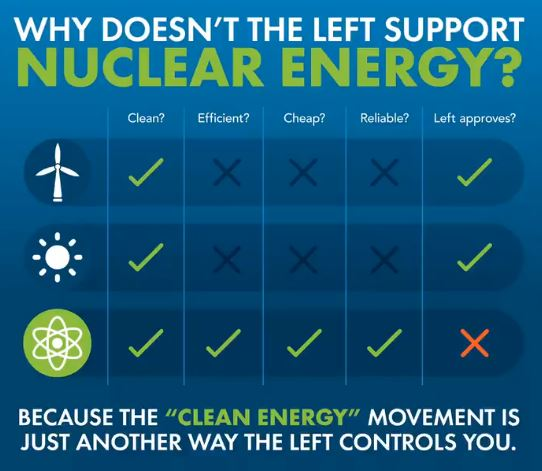Can you give a comprehensive explanation to the question given the content of the image?
What is the purpose of the final column in the chart?

The final column in the chart highlights a striking contrast, indicating that while the left approves of other clean energy sources, nuclear energy does not receive the same endorsement, illustrated by a red 'X.' This column serves to show the approval or disapproval of each energy source from the left.